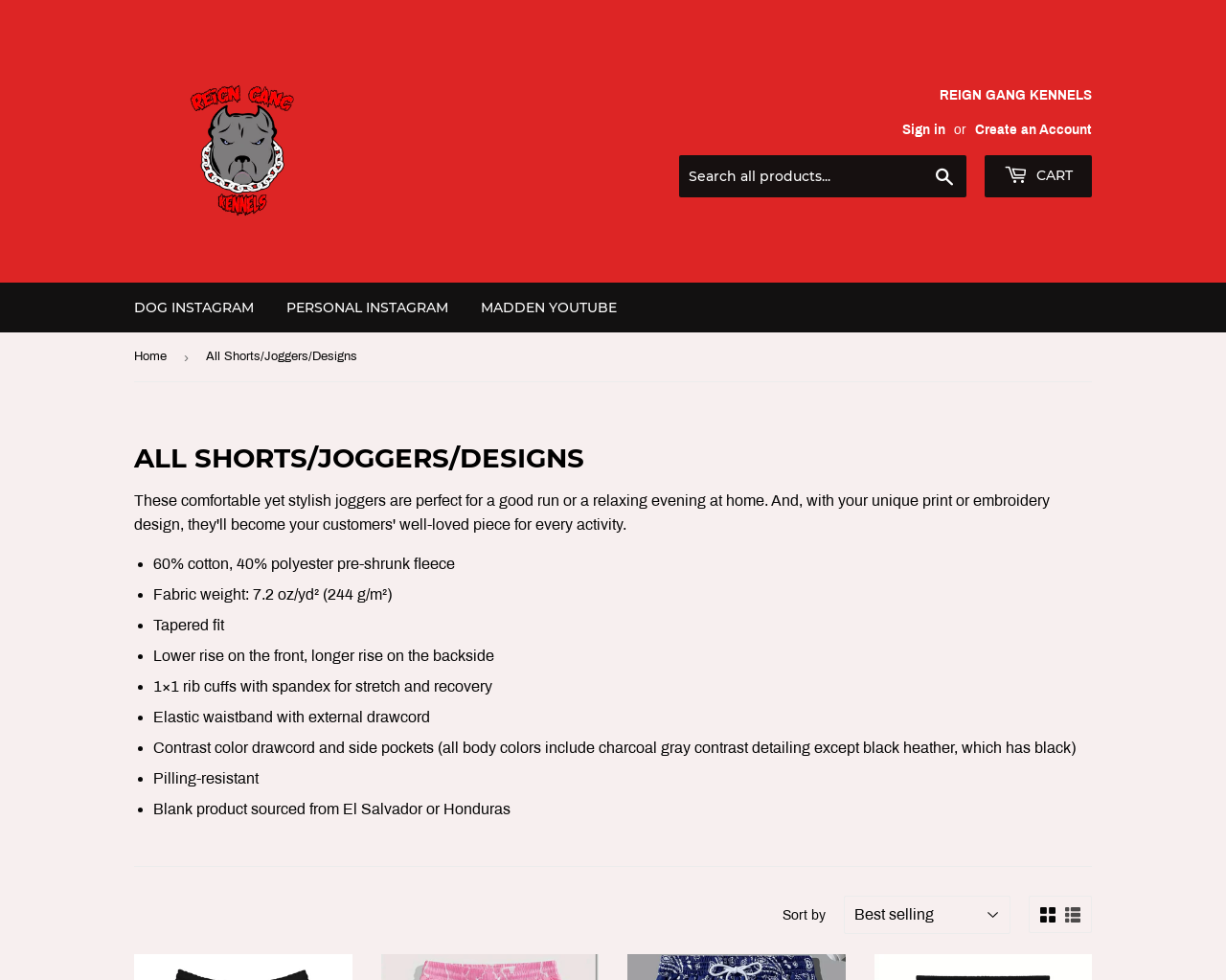Please determine the bounding box coordinates for the element that should be clicked to follow these instructions: "Sort by".

[0.688, 0.914, 0.824, 0.953]